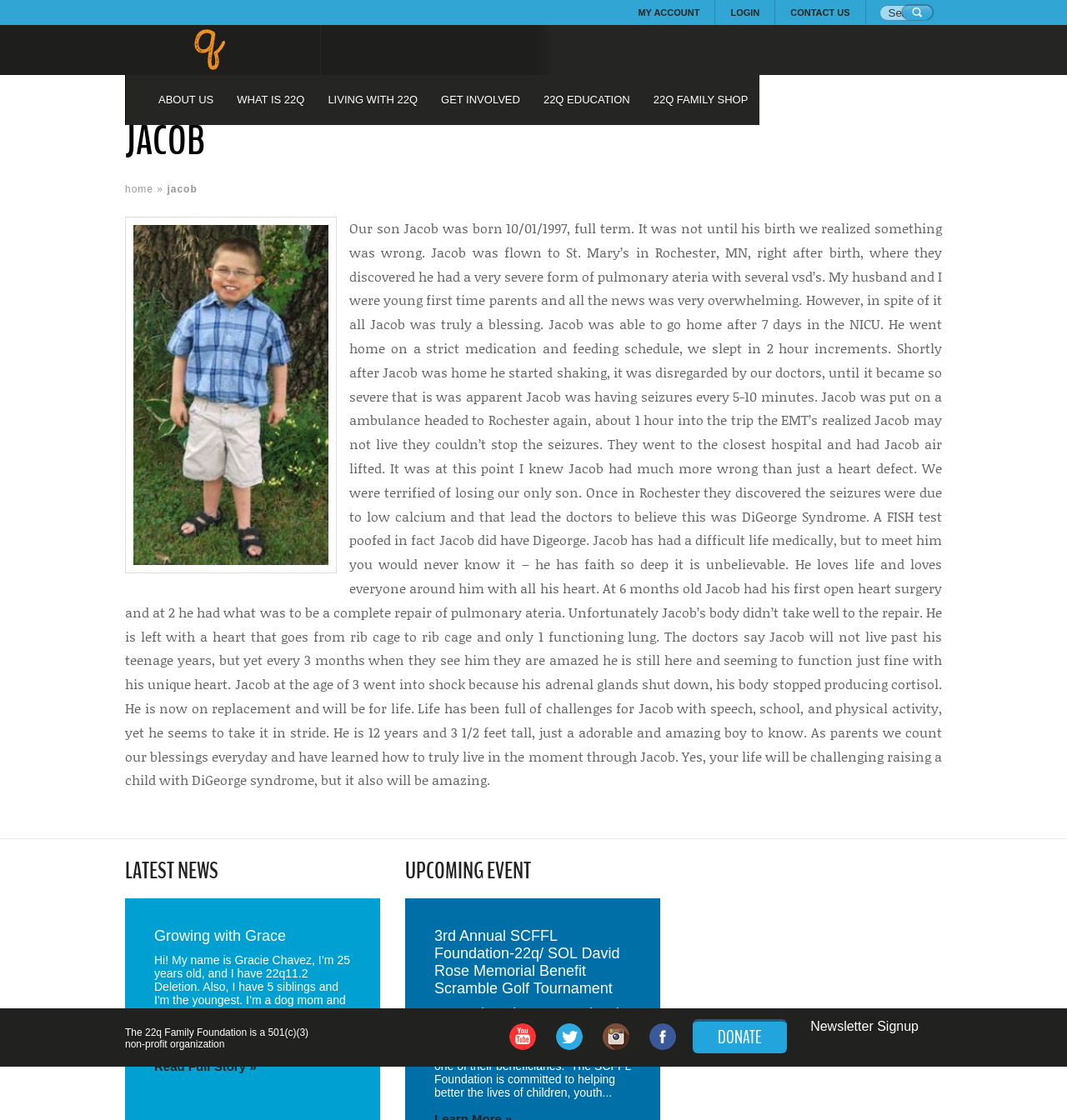Please specify the bounding box coordinates of the clickable region necessary for completing the following instruction: "Donate to the 22q Family Foundation". The coordinates must consist of four float numbers between 0 and 1, i.e., [left, top, right, bottom].

[0.649, 0.91, 0.738, 0.941]